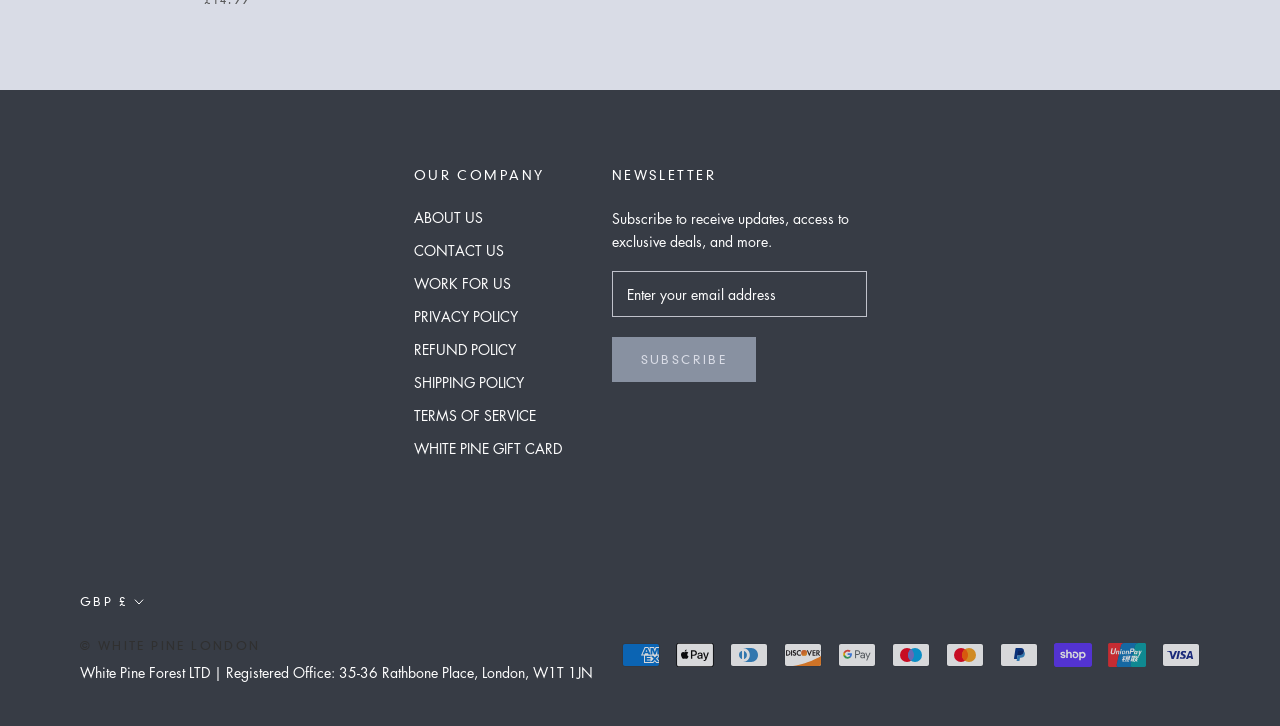Find the bounding box coordinates of the clickable area required to complete the following action: "Contact us".

[0.323, 0.33, 0.439, 0.359]